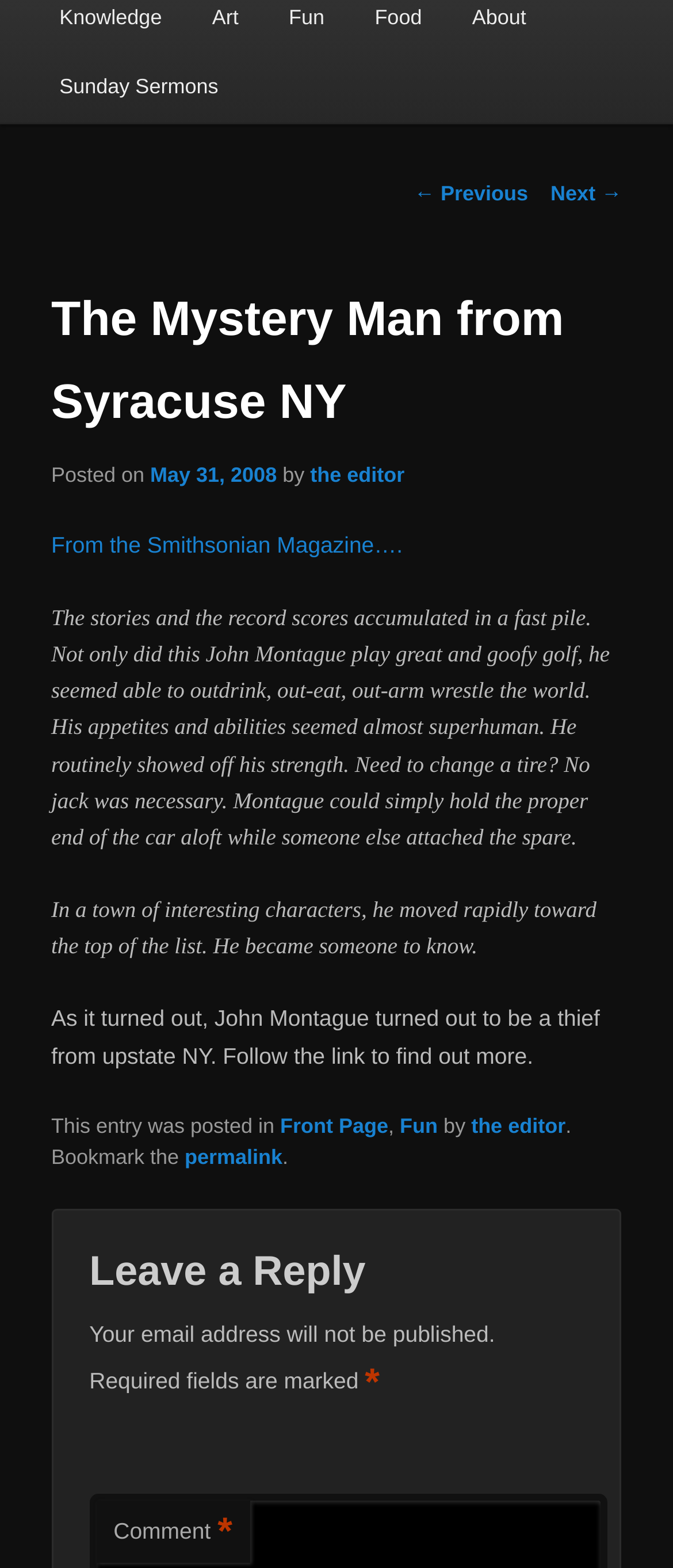Find the bounding box of the UI element described as follows: "Fun".

[0.594, 0.71, 0.651, 0.726]